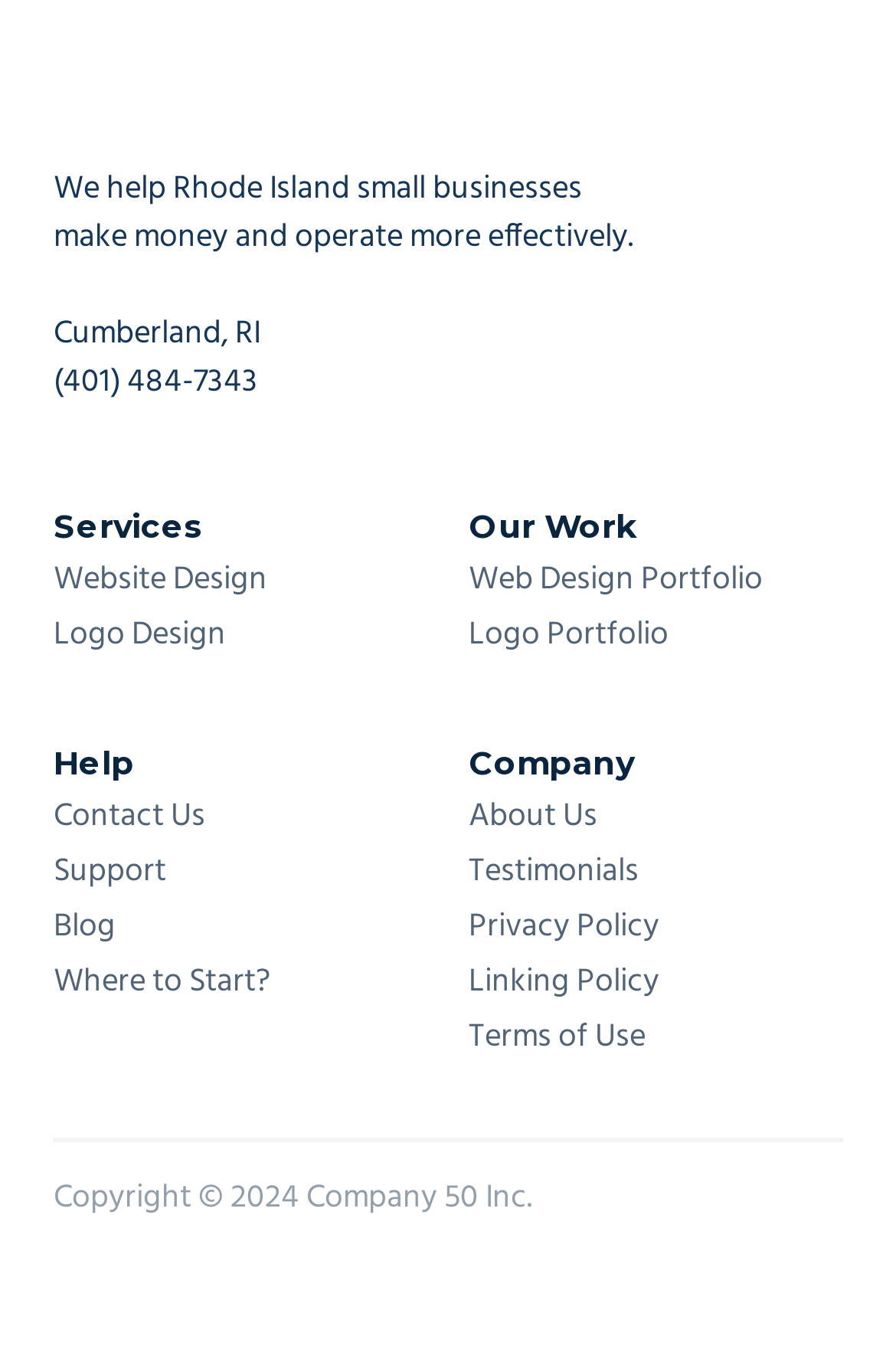Identify the bounding box coordinates of the element to click to follow this instruction: 'Read the 'About Us' page'. Ensure the coordinates are four float values between 0 and 1, provided as [left, top, right, bottom].

[0.505, 0.576, 0.958, 0.617]